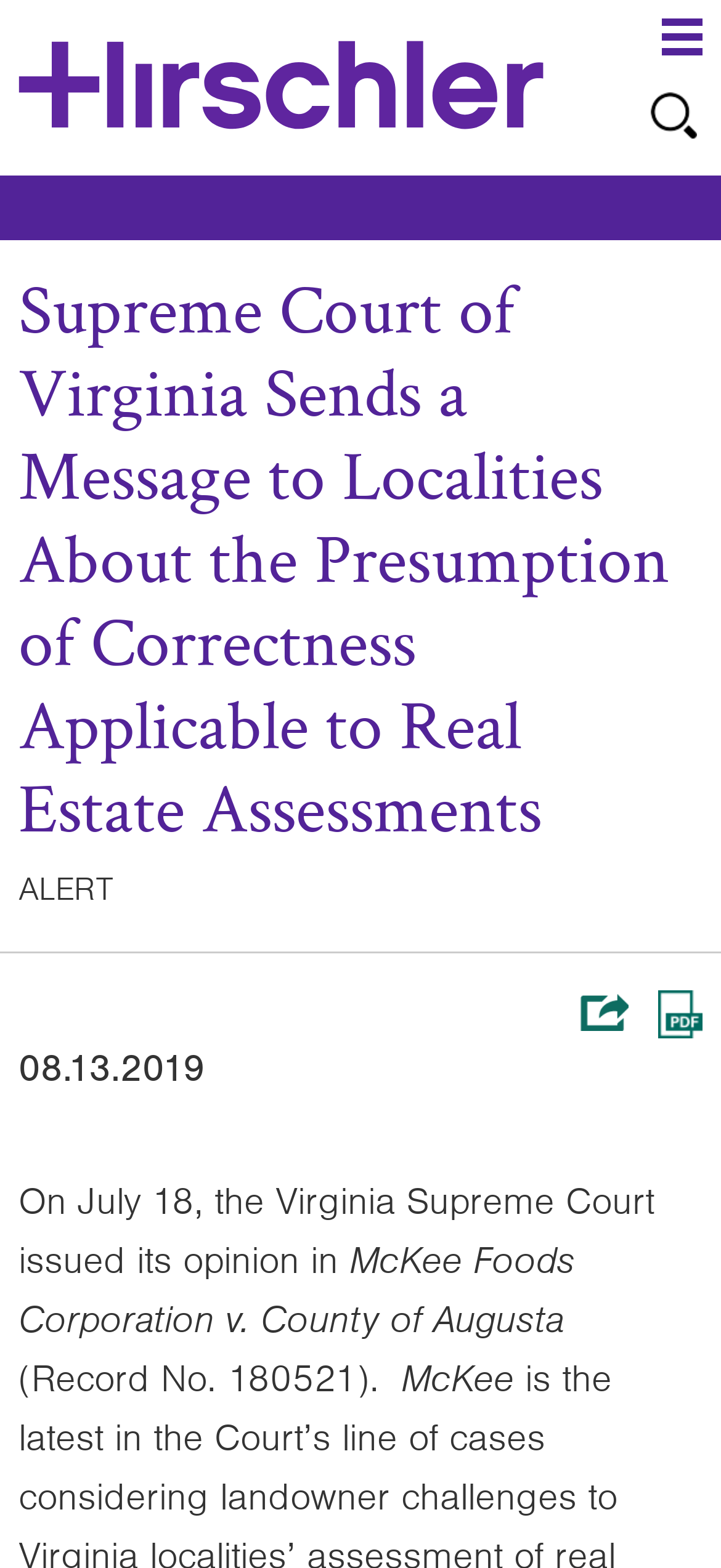Bounding box coordinates are specified in the format (top-left x, top-left y, bottom-right x, bottom-right y). All values are floating point numbers bounded between 0 and 1. Please provide the bounding box coordinate of the region this sentence describes: Print PDF

[0.913, 0.632, 0.974, 0.662]